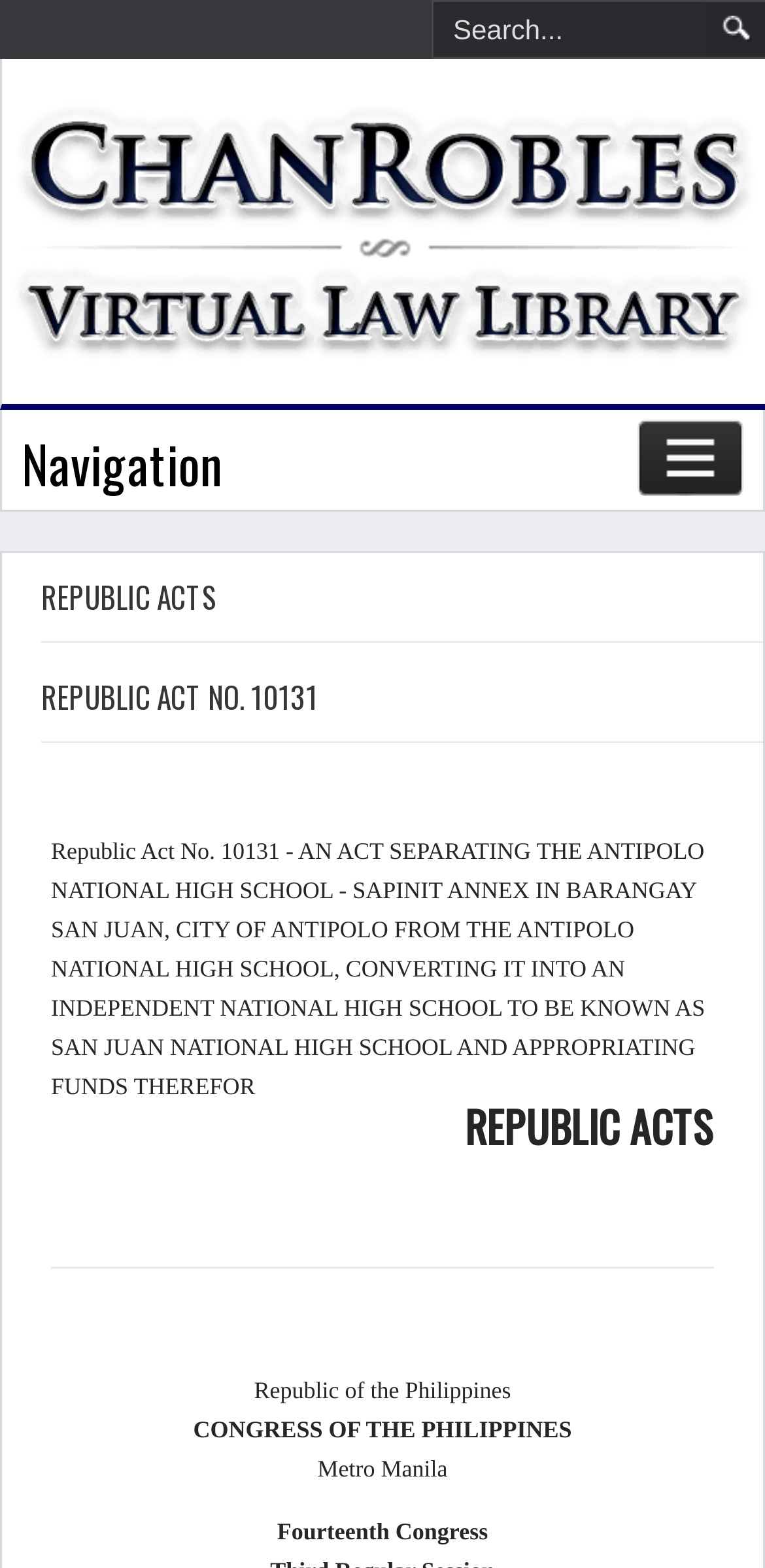What is the level of the school mentioned in the act?
Using the image as a reference, answer the question with a short word or phrase.

High School